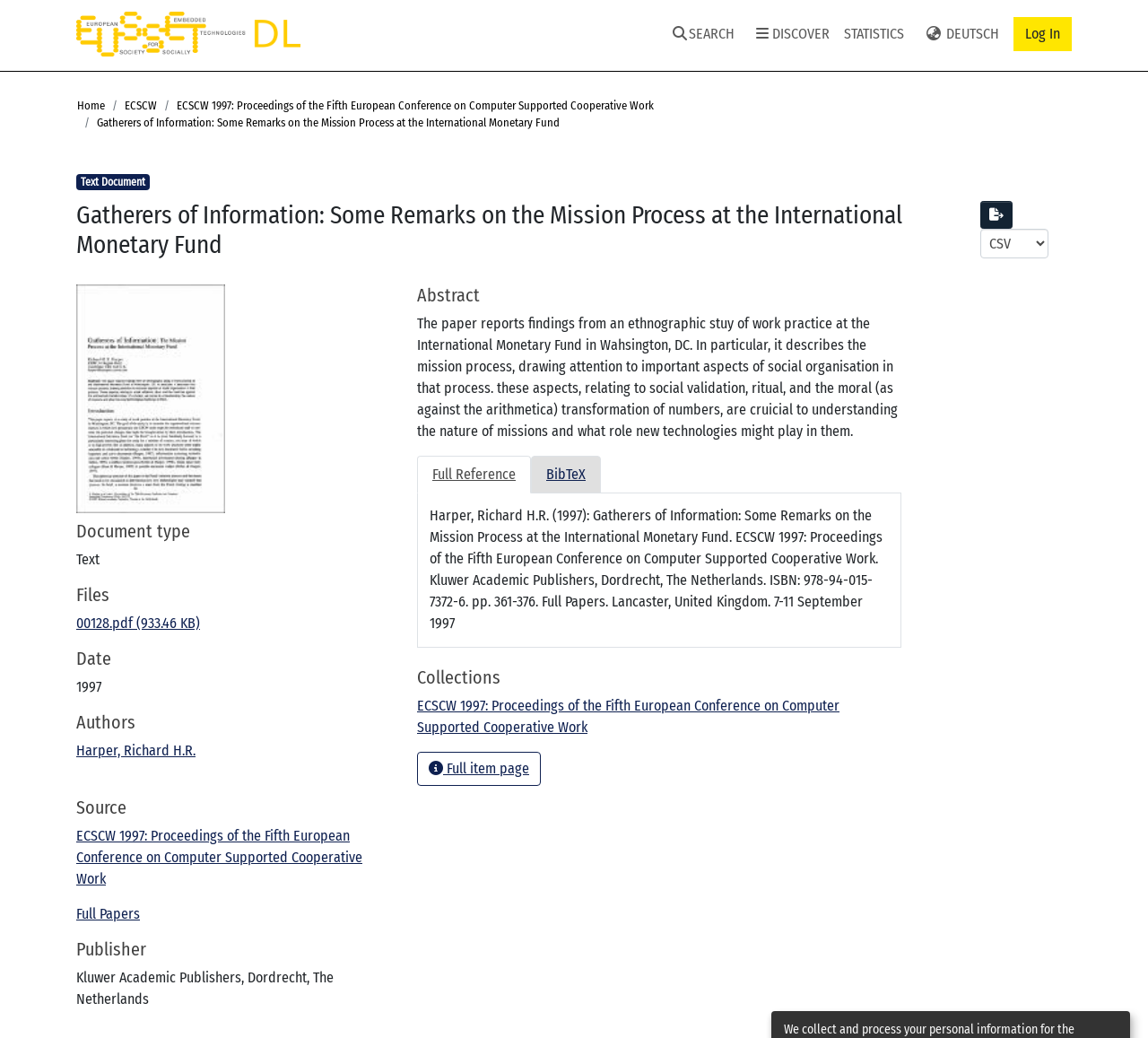Determine the bounding box coordinates for the HTML element described here: "Full item page".

[0.363, 0.724, 0.471, 0.757]